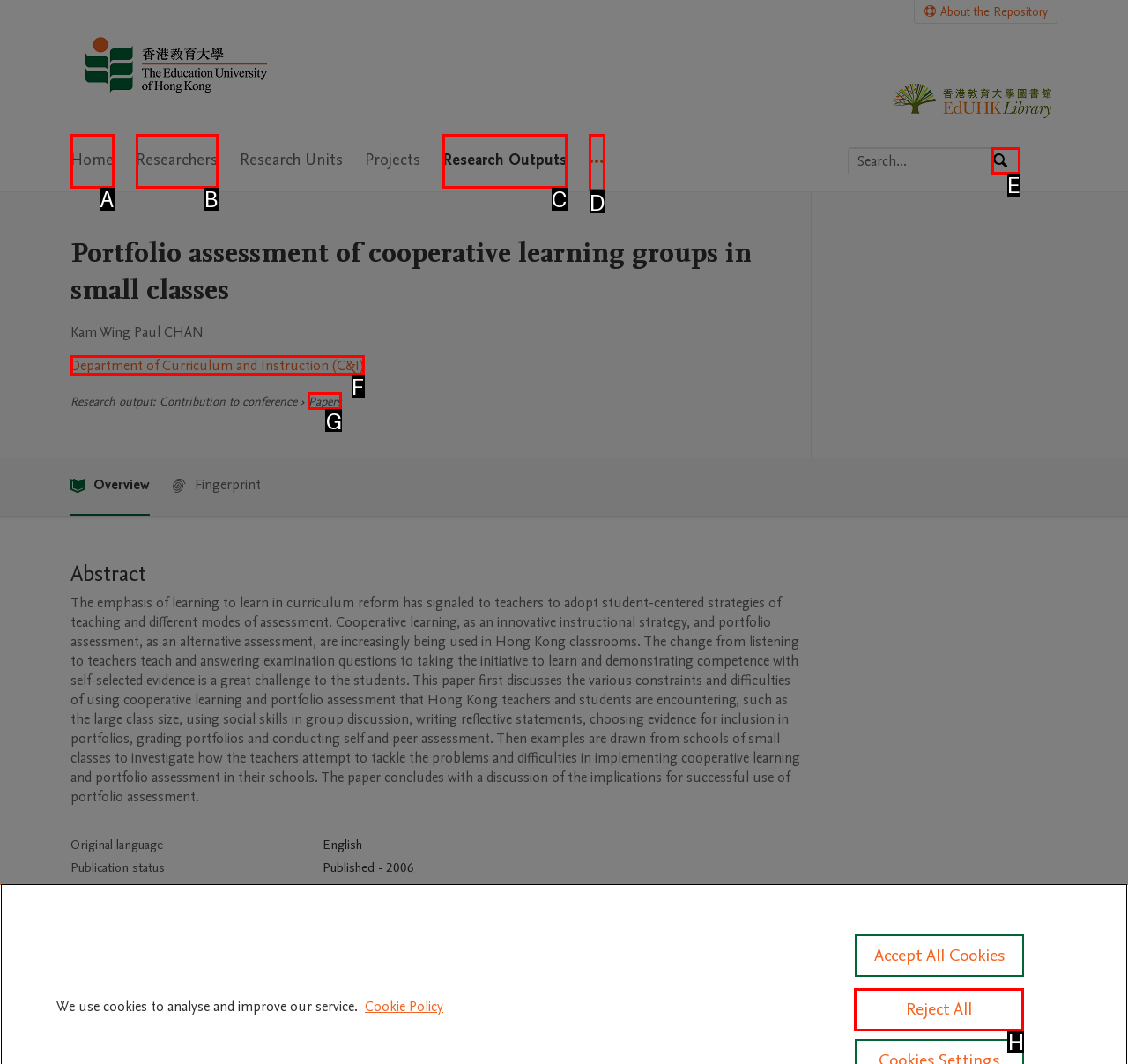Tell me the letter of the UI element to click in order to accomplish the following task: Check out the article about attracting Northern Cardinals
Answer with the letter of the chosen option from the given choices directly.

None